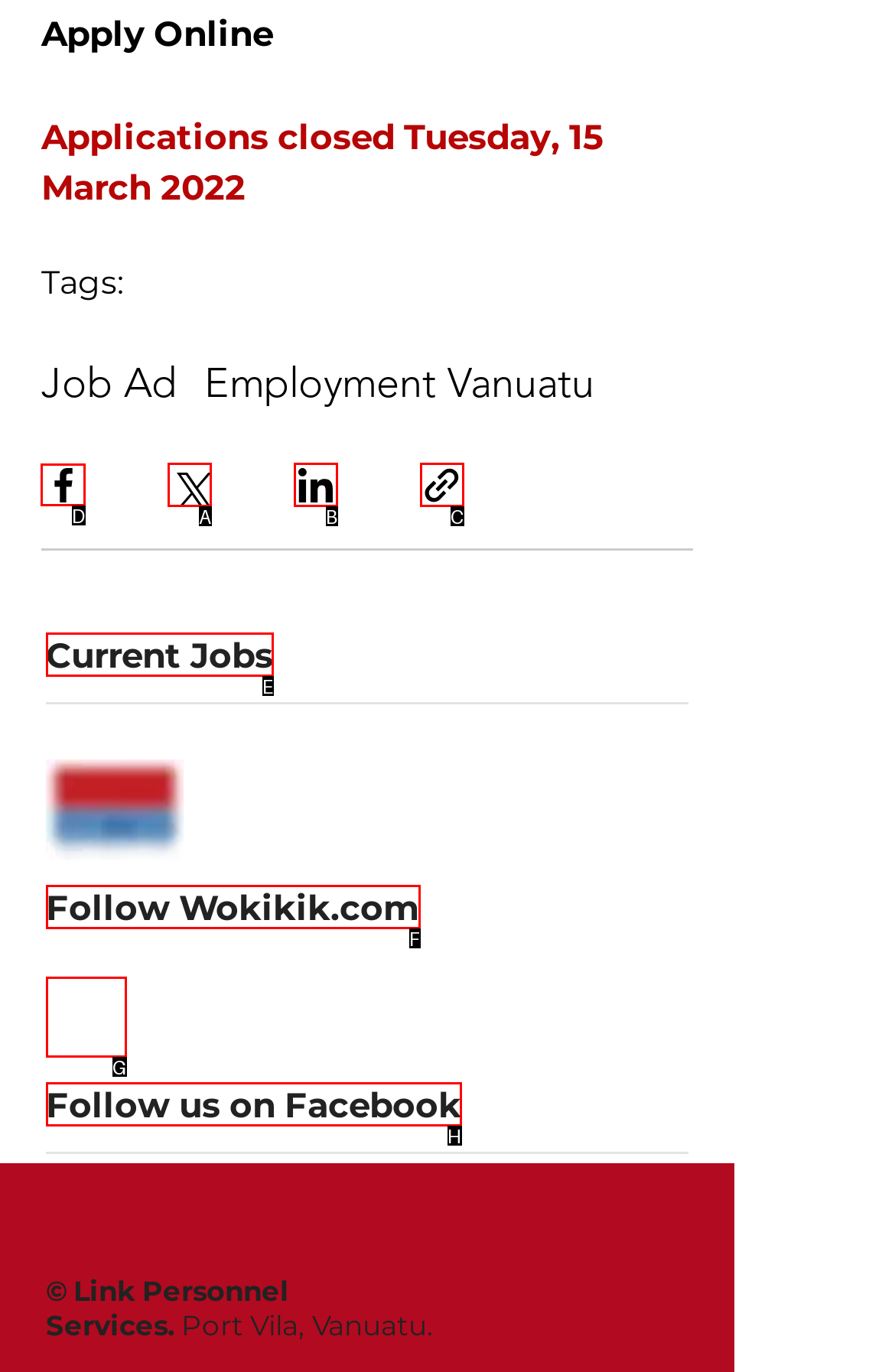Select the proper HTML element to perform the given task: Share via Facebook Answer with the corresponding letter from the provided choices.

D